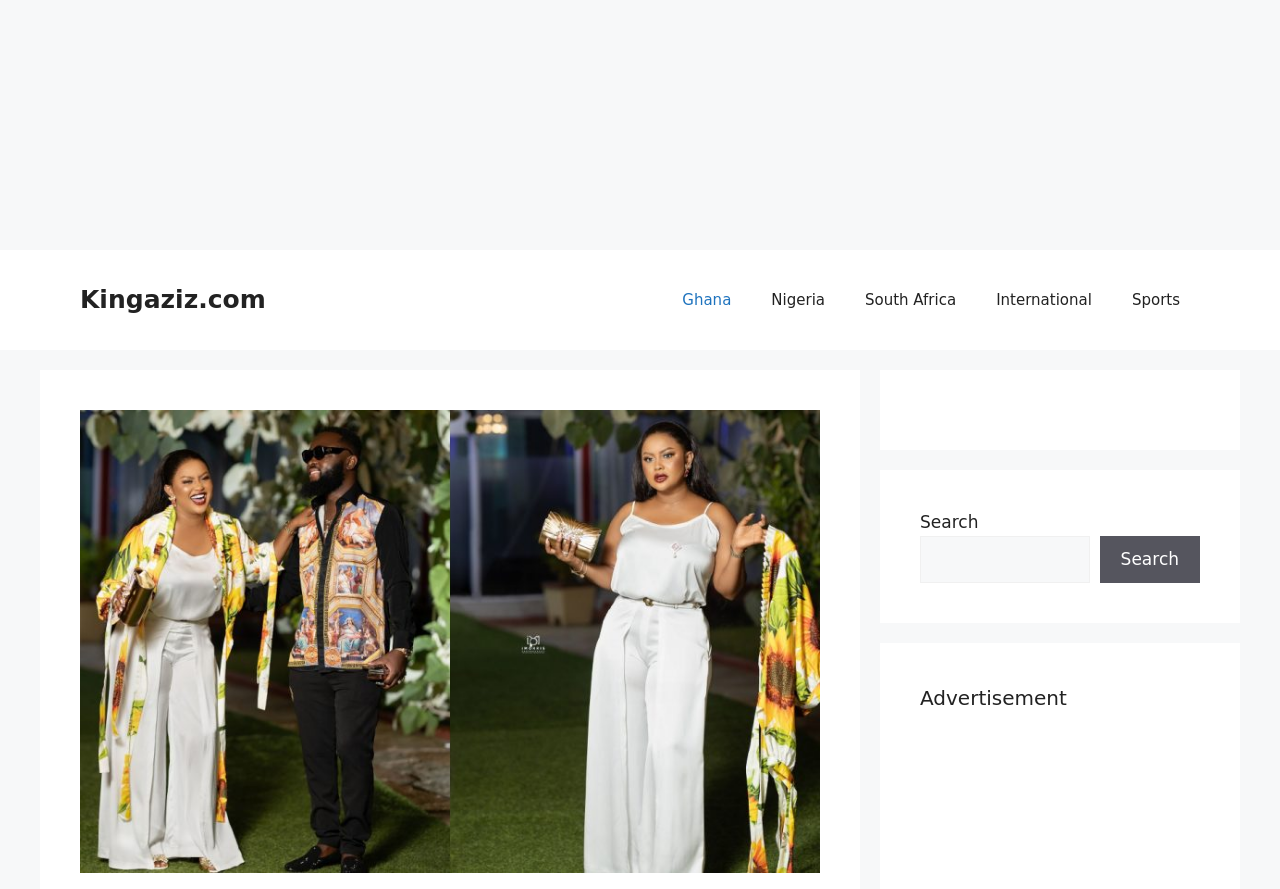Please identify the bounding box coordinates of the element's region that should be clicked to execute the following instruction: "Search for something". The bounding box coordinates must be four float numbers between 0 and 1, i.e., [left, top, right, bottom].

[0.719, 0.602, 0.851, 0.656]